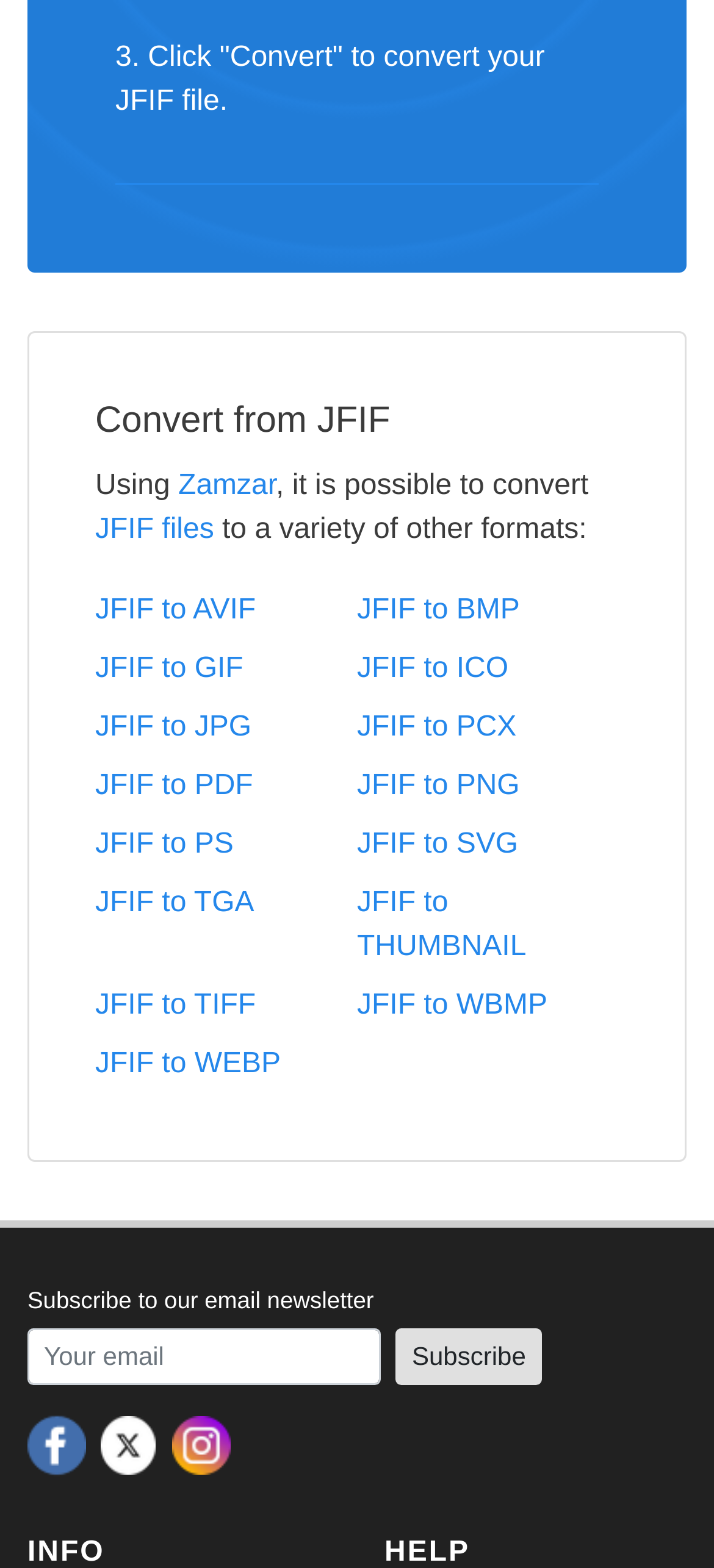Highlight the bounding box coordinates of the element you need to click to perform the following instruction: "Subscribe to the email newsletter."

[0.554, 0.36, 0.76, 0.397]